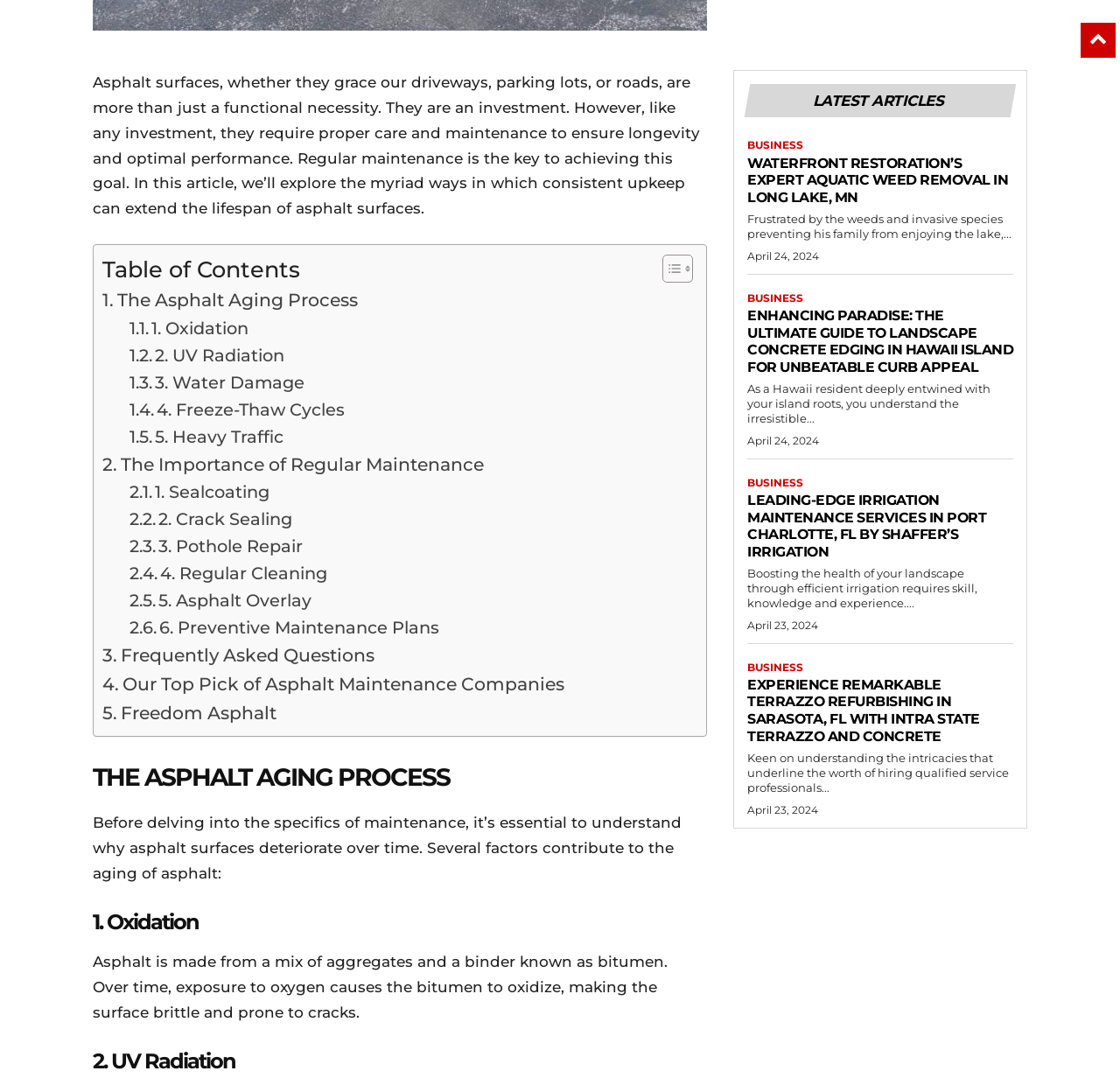Answer with a single word or phrase: 
How many links are there in the table of contents?

7